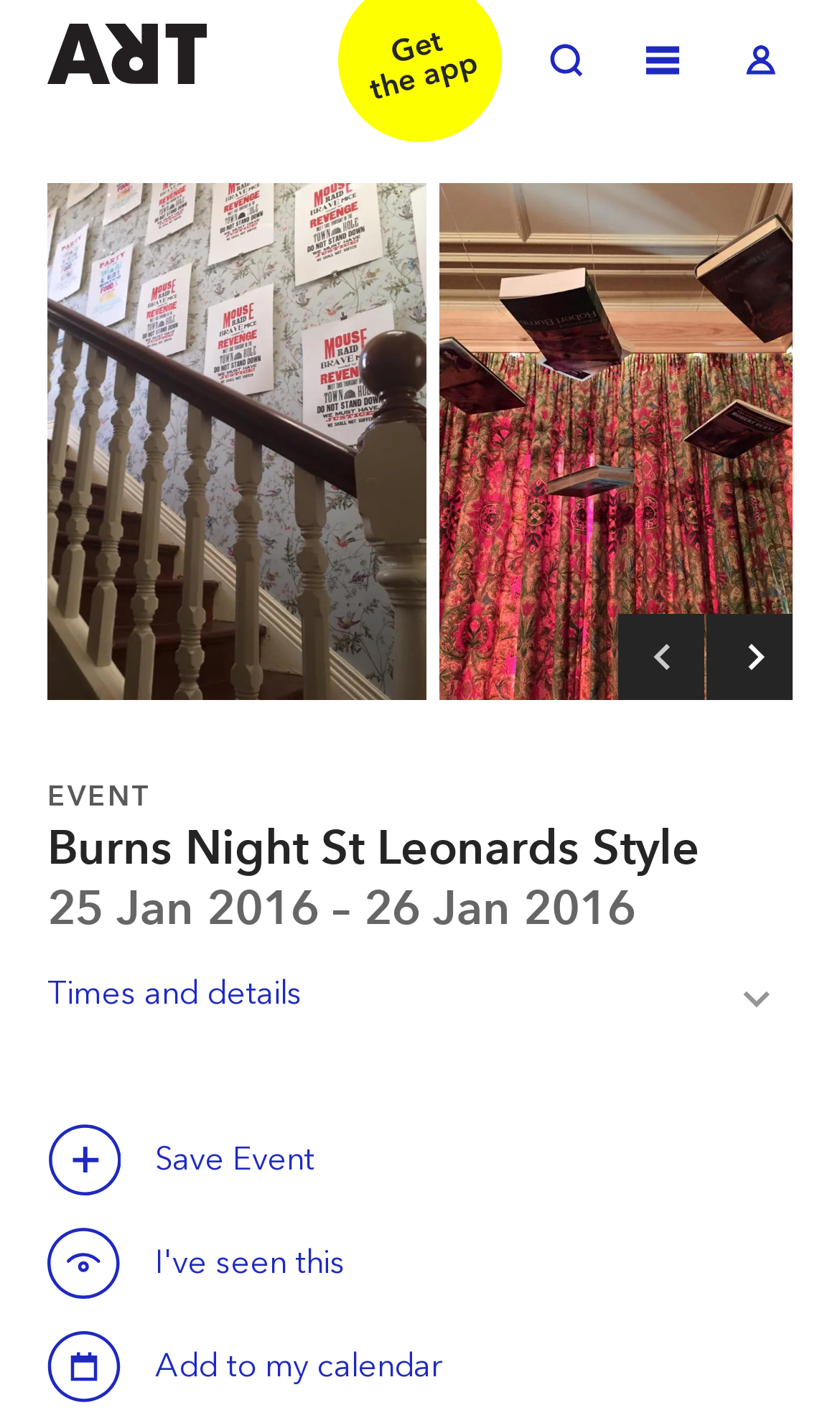What is the event name?
Look at the screenshot and respond with a single word or phrase.

Burns Night St Leonards Style